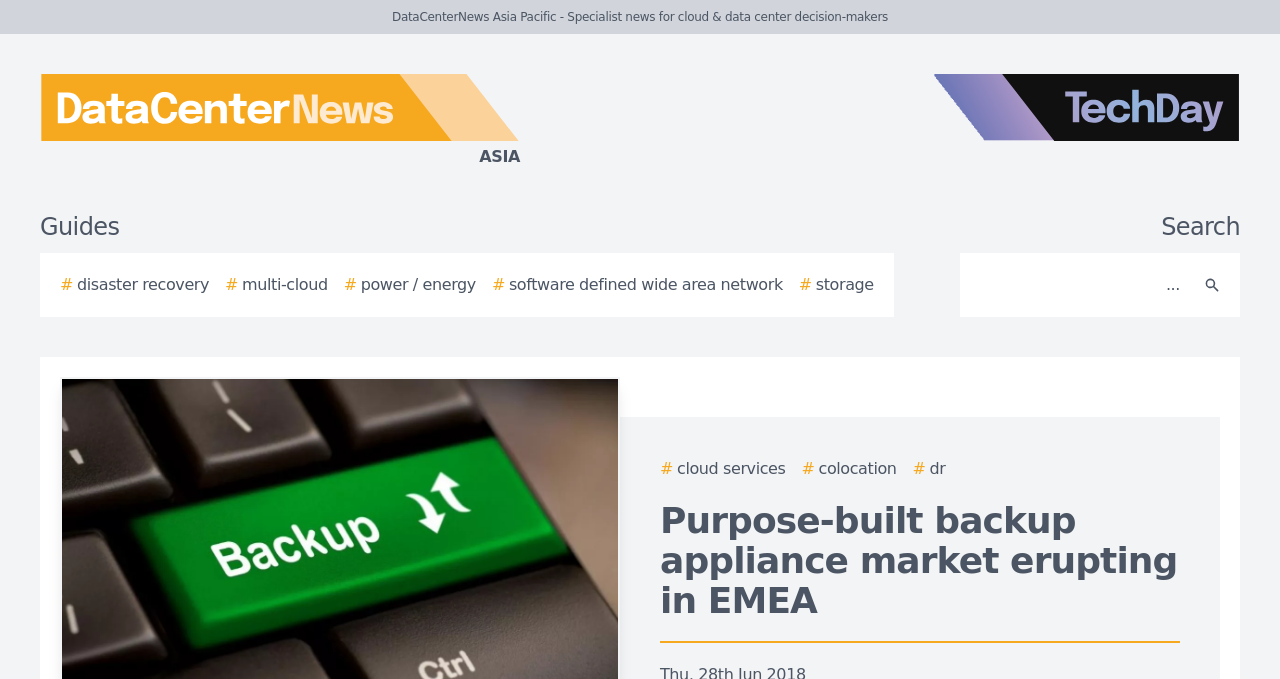Please specify the coordinates of the bounding box for the element that should be clicked to carry out this instruction: "View cloud services page". The coordinates must be four float numbers between 0 and 1, formatted as [left, top, right, bottom].

[0.516, 0.673, 0.614, 0.708]